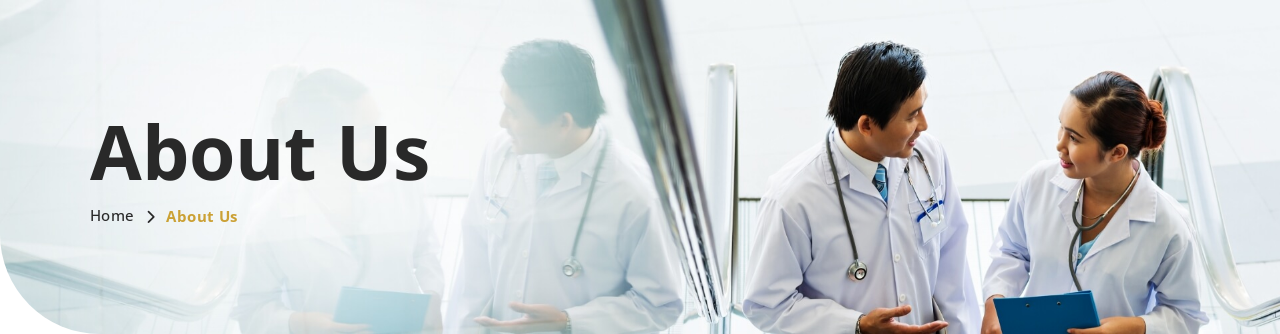Provide a brief response to the question below using one word or phrase:
What is the prominent text in the foreground of the image?

About Us